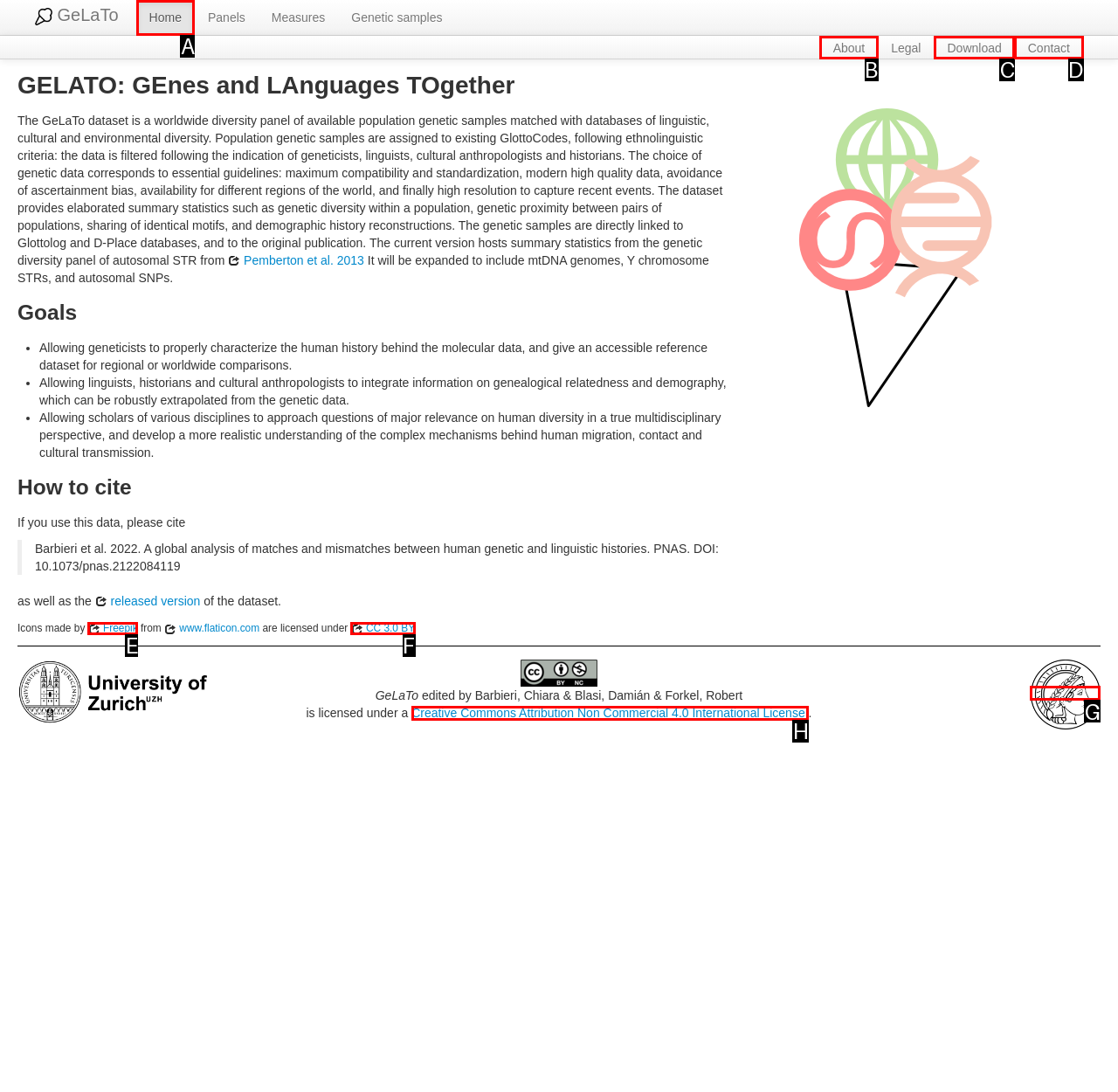Specify which element within the red bounding boxes should be clicked for this task: Click on the 'Home' link Respond with the letter of the correct option.

A